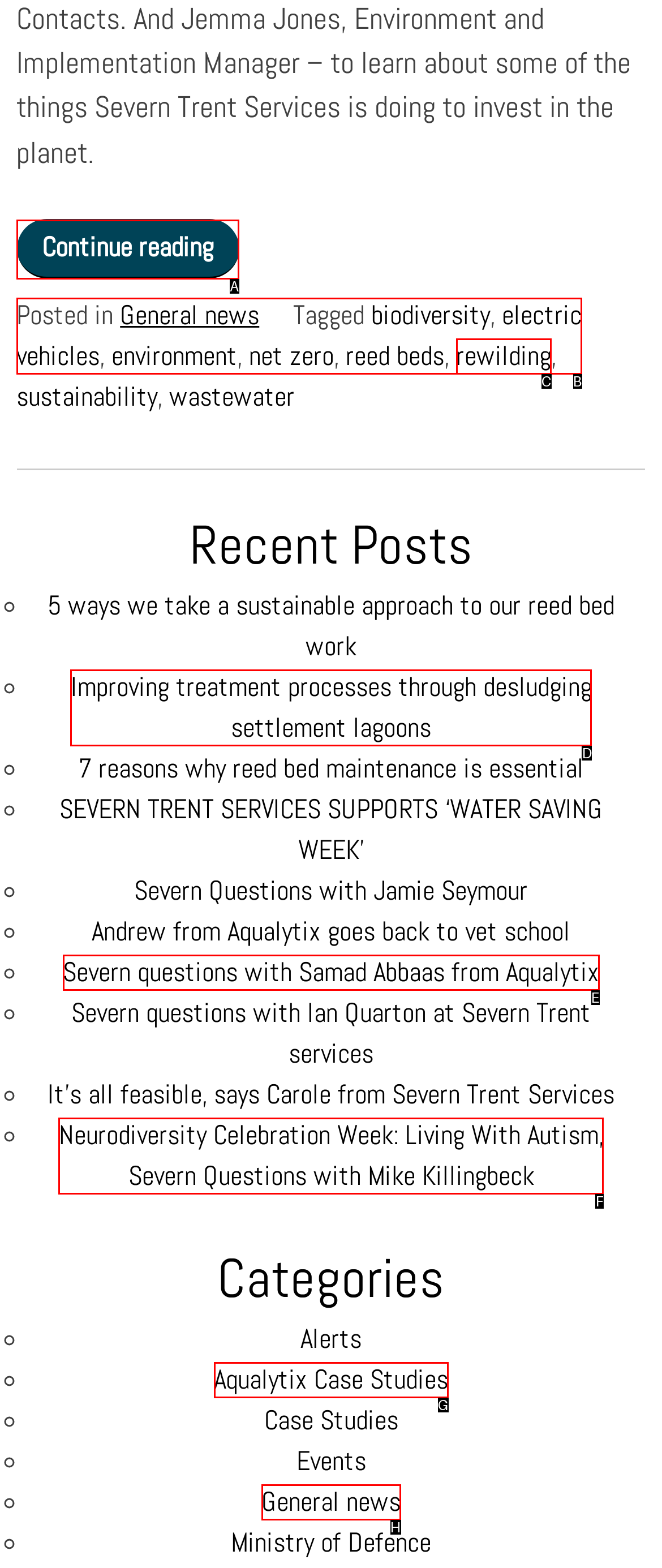Using the element description: General news, select the HTML element that matches best. Answer with the letter of your choice.

H